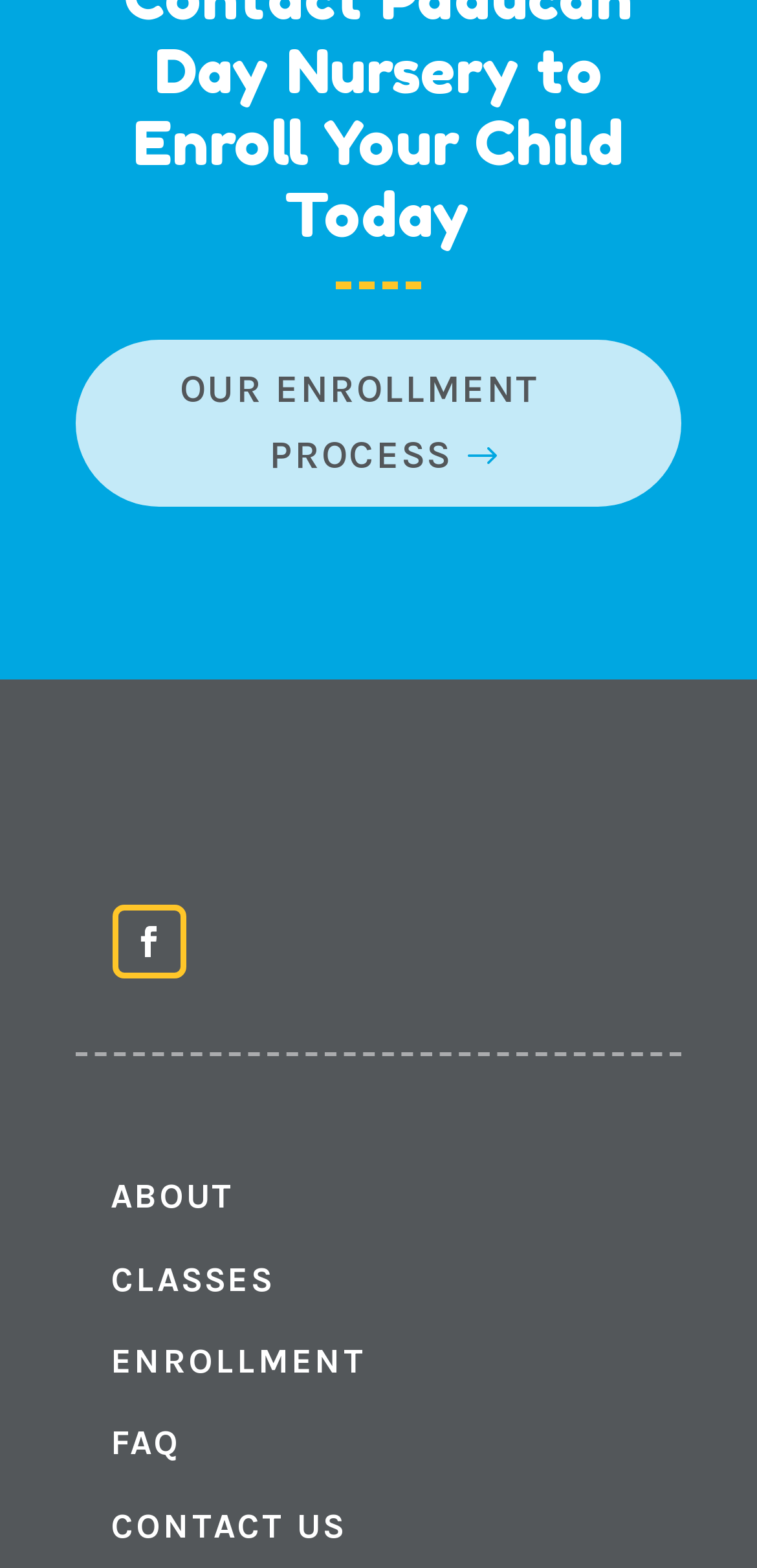Respond to the question with just a single word or phrase: 
What is the last link on the webpage?

CONTACT US